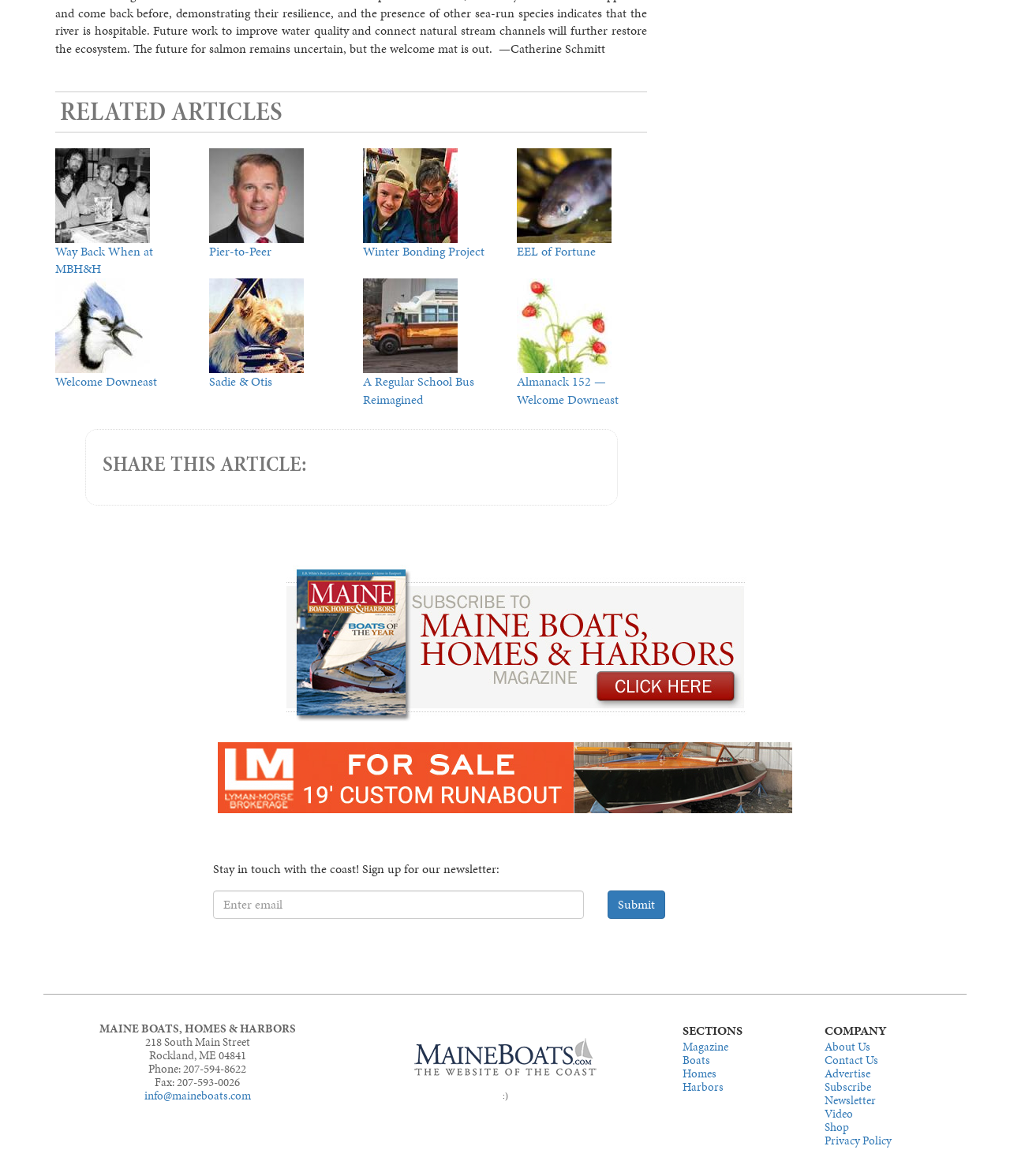Could you specify the bounding box coordinates for the clickable section to complete the following instruction: "Click on the 'Submit' button"?

[0.602, 0.757, 0.659, 0.782]